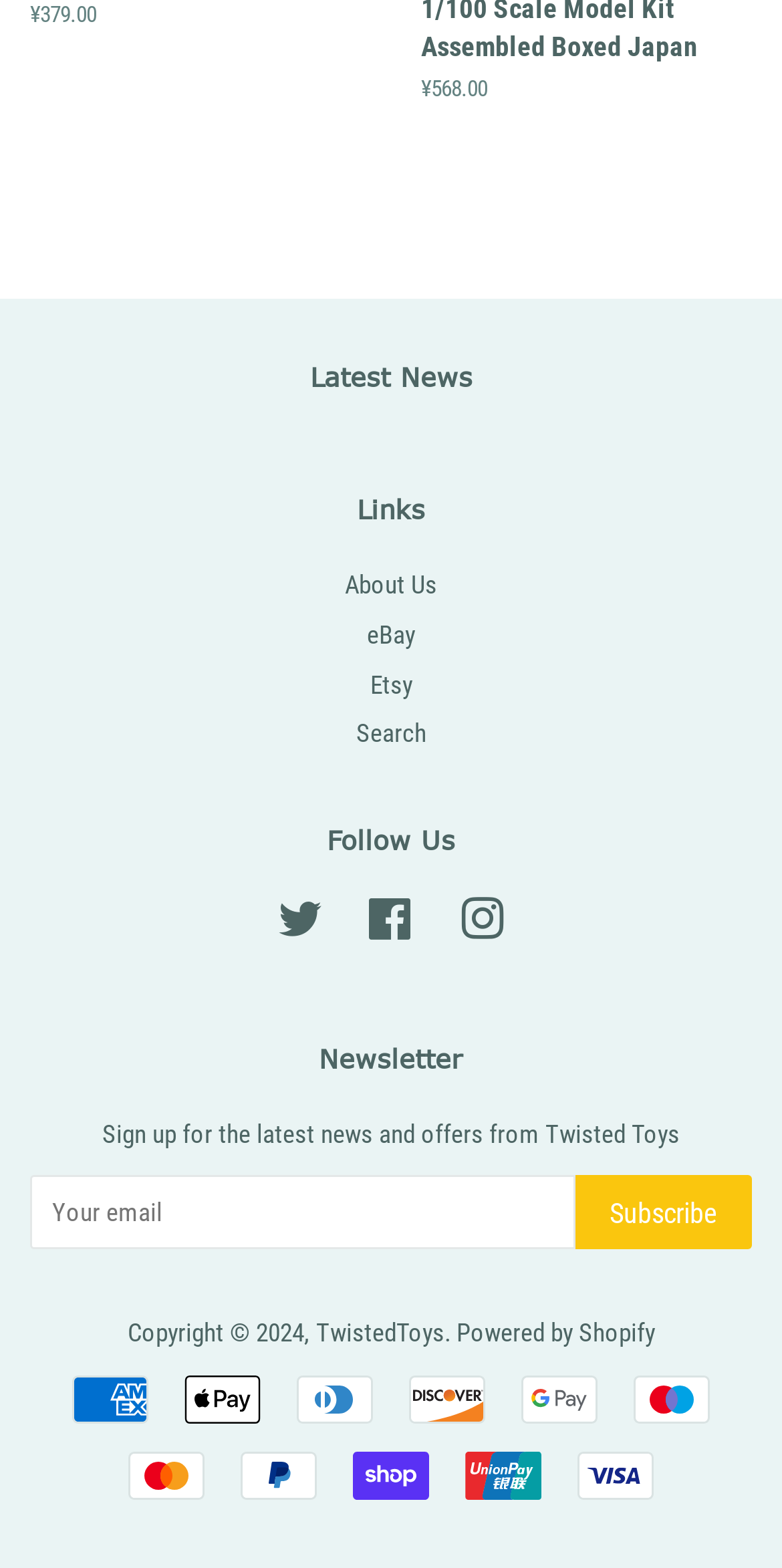Can you pinpoint the bounding box coordinates for the clickable element required for this instruction: "Follow on Twitter"? The coordinates should be four float numbers between 0 and 1, i.e., [left, top, right, bottom].

[0.355, 0.582, 0.412, 0.601]